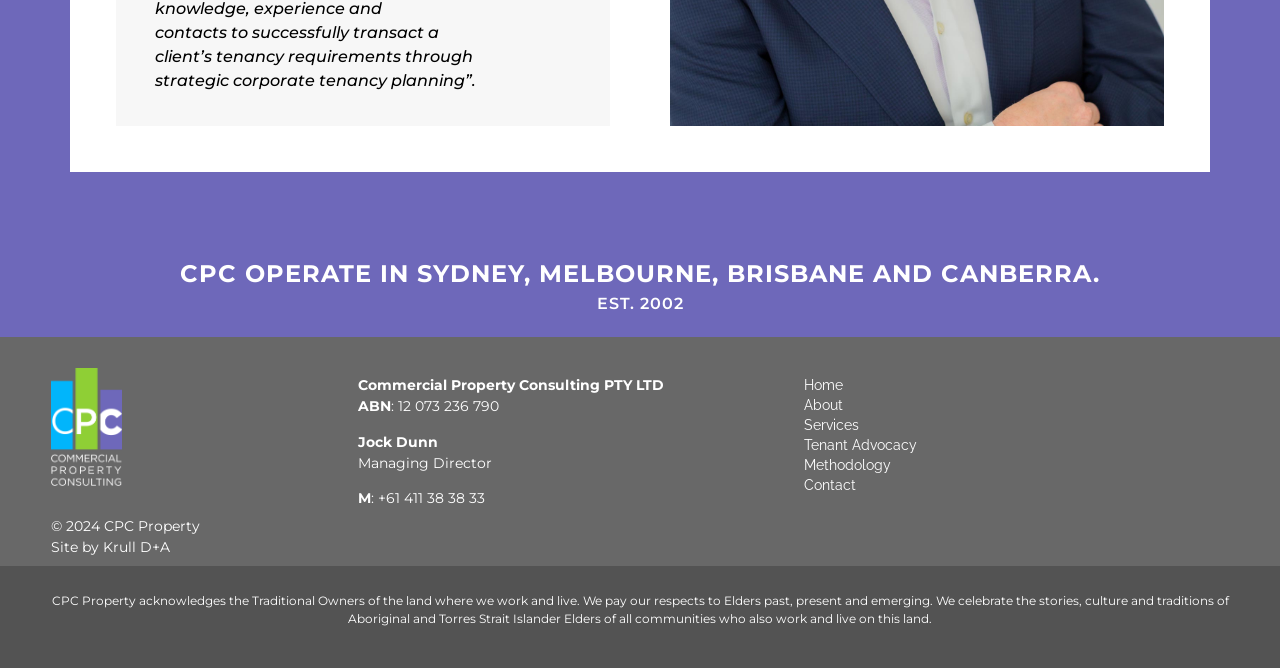What is the acknowledgement of the company towards the Traditional Owners?
Look at the image and respond with a one-word or short phrase answer.

Respect to Elders